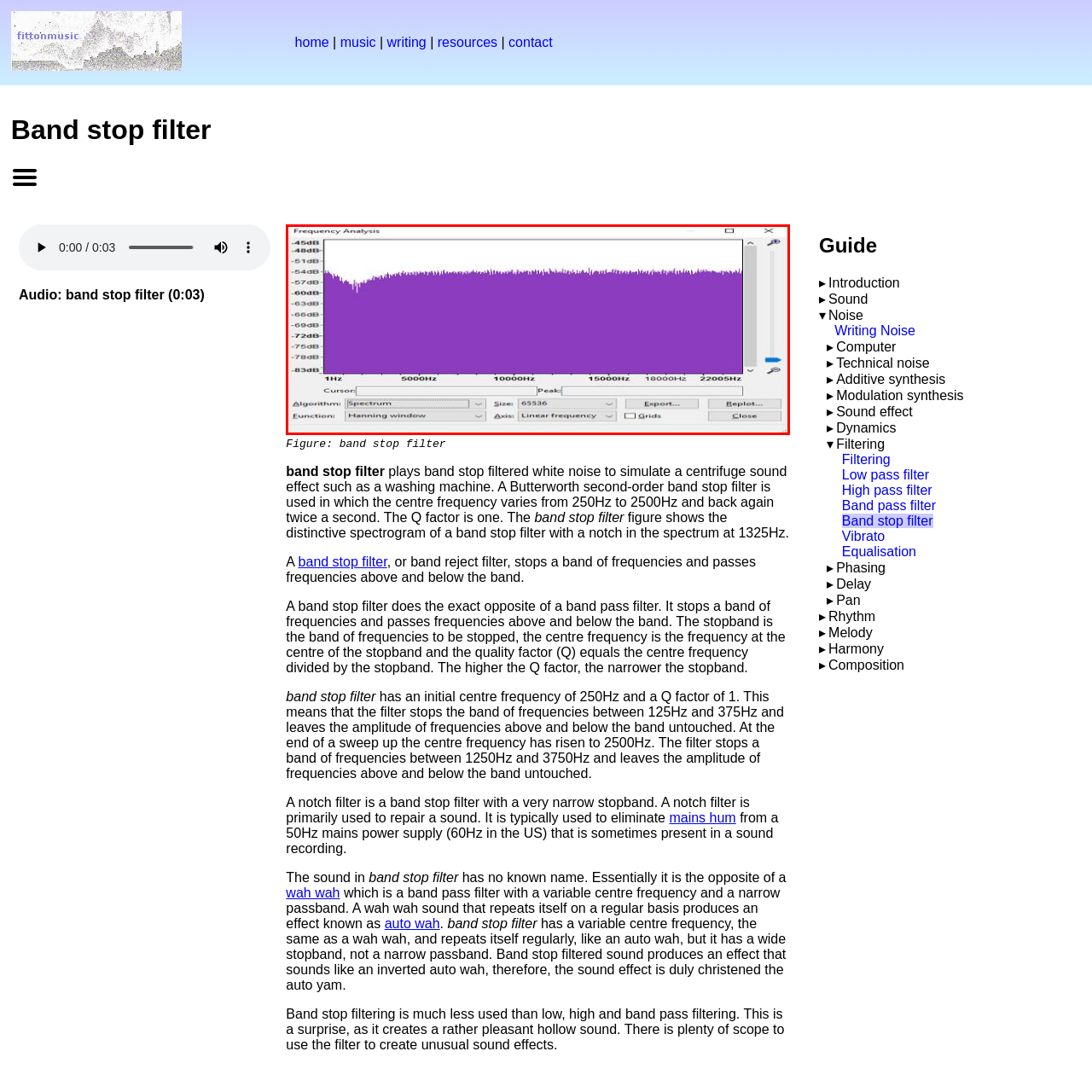Take a close look at the image marked with a red boundary and thoroughly answer the ensuing question using the information observed in the image:
What is the purpose of the band stop filter in audio processing?

The overall effect of the band stop filter, as visualized here, can simulate sound characteristics similar to a centrifuge, with the filter targeting specific frequency ranges to enhance audio processing techniques. This suggests that the purpose of the band stop filter is to enhance audio processing techniques.